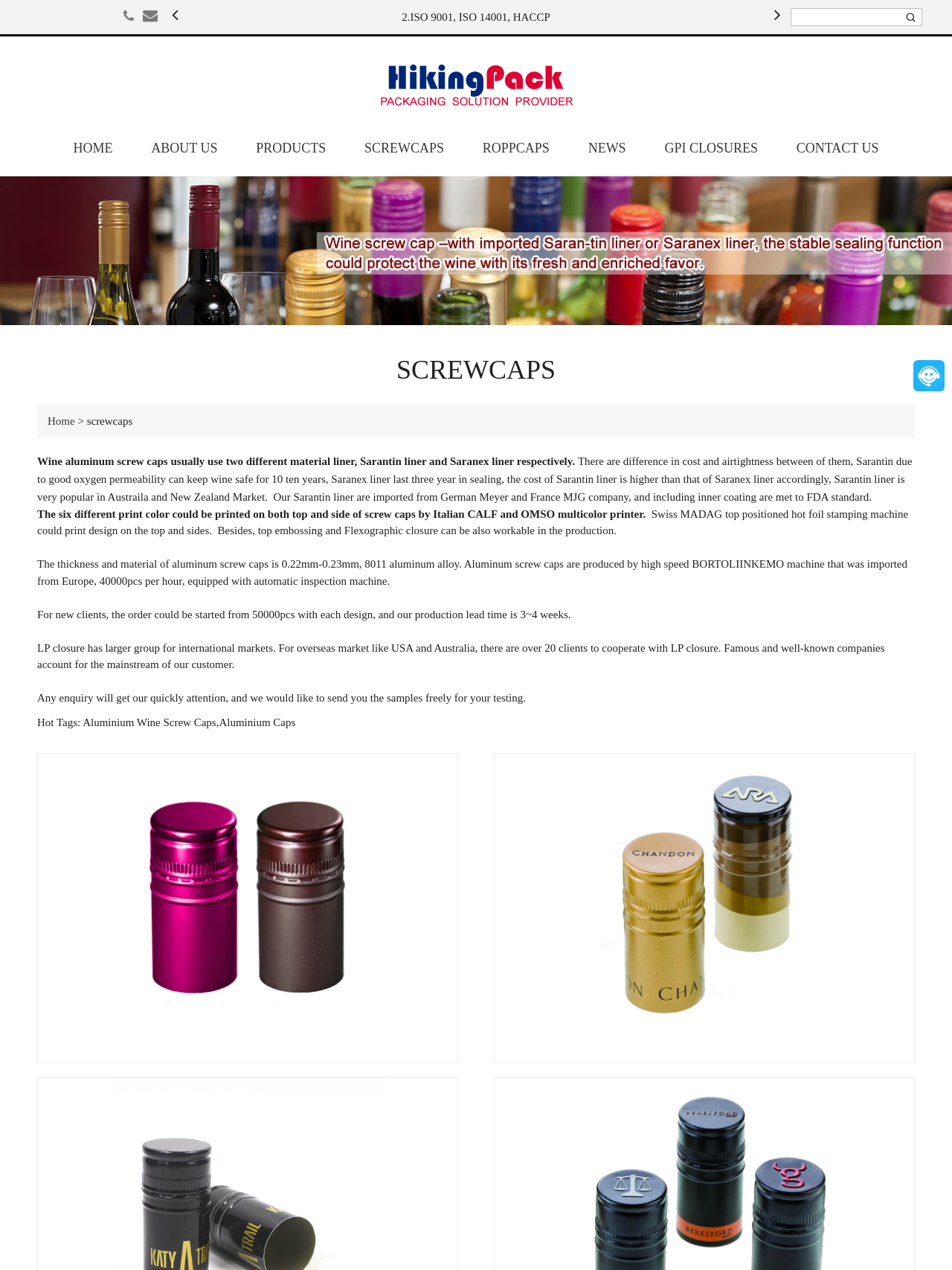Locate the bounding box coordinates of the clickable region necessary to complete the following instruction: "Click the SCREWCAPS link". Provide the coordinates in the format of four float numbers between 0 and 1, i.e., [left, top, right, bottom].

[0.364, 0.095, 0.485, 0.139]